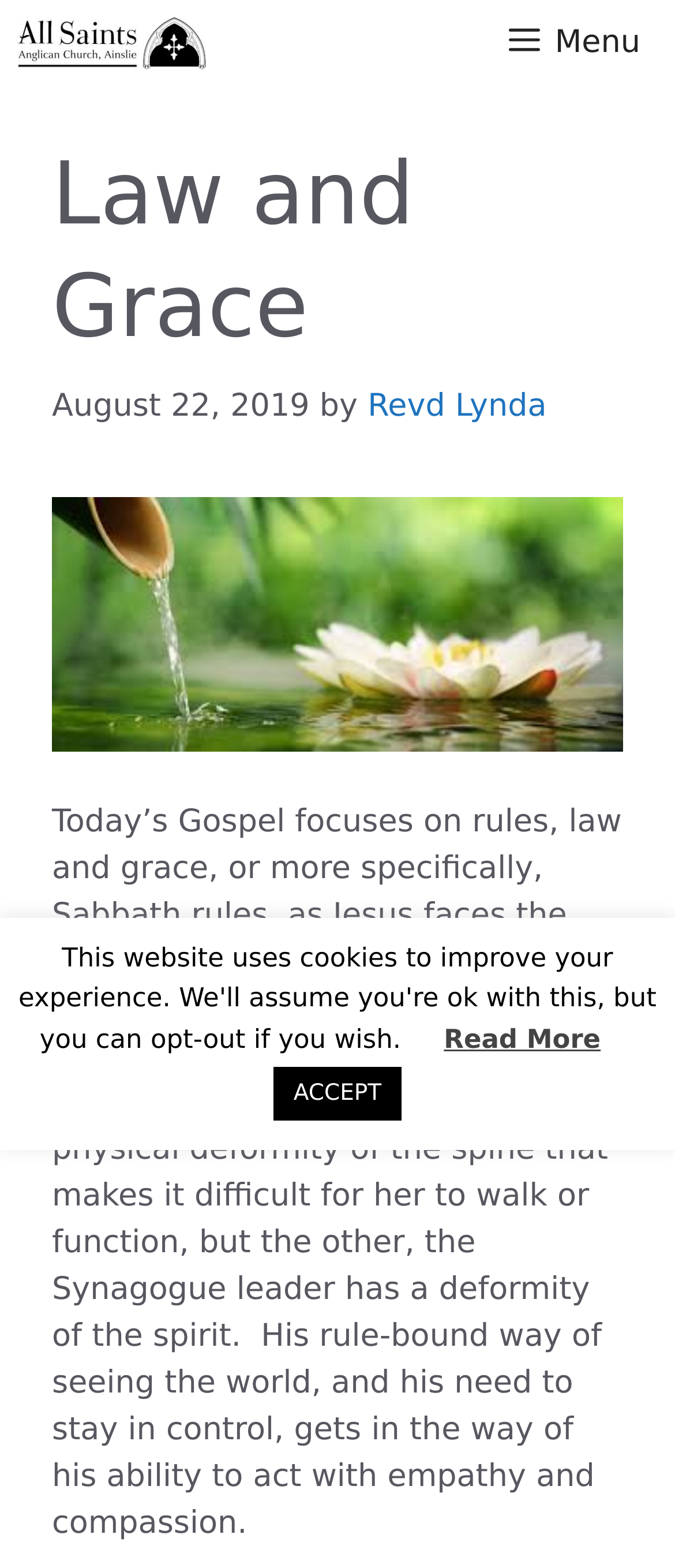What is the main title displayed on this webpage?

Law and Grace